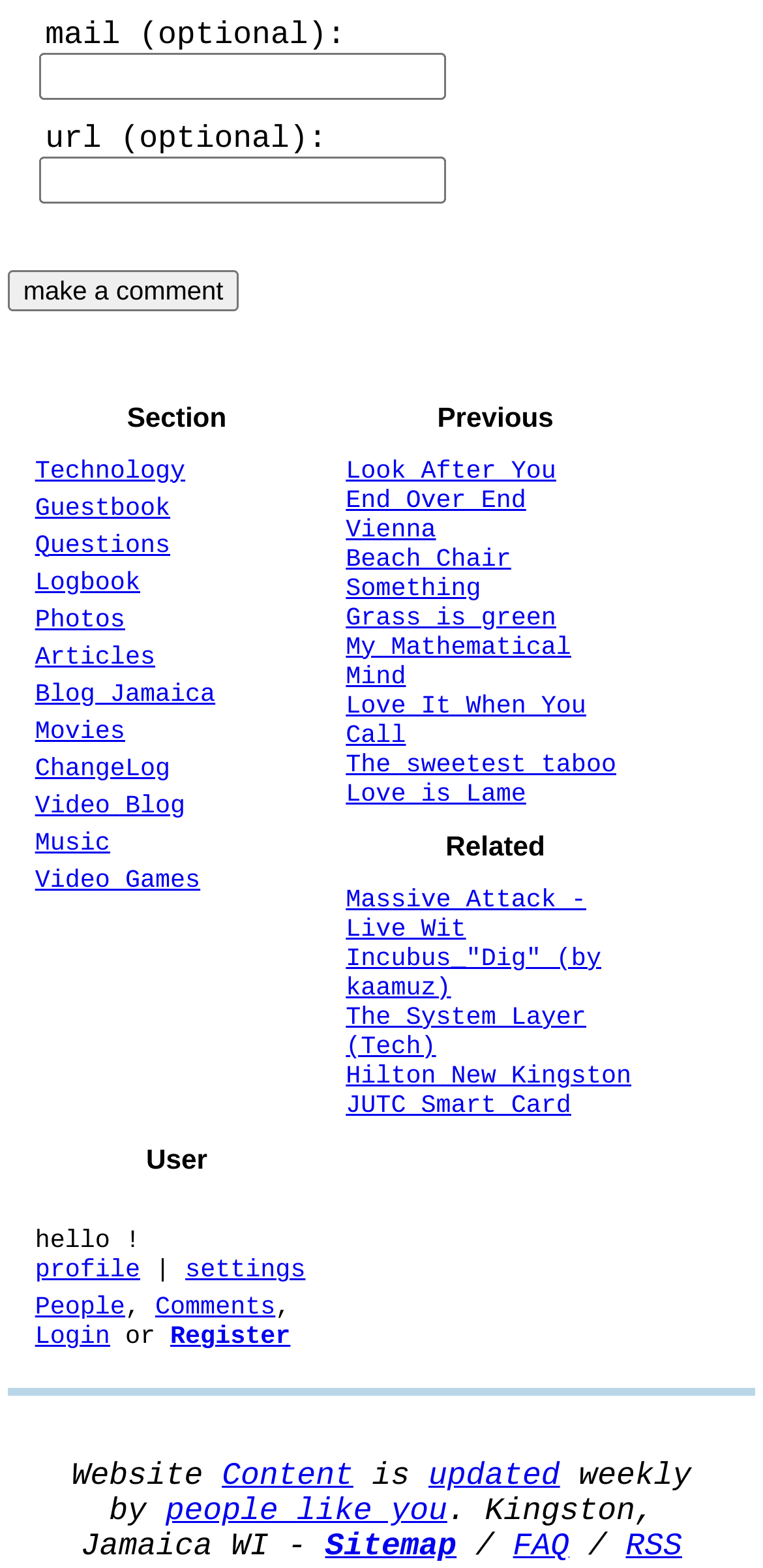Provide the bounding box coordinates of the area you need to click to execute the following instruction: "make a comment".

[0.01, 0.173, 0.313, 0.199]